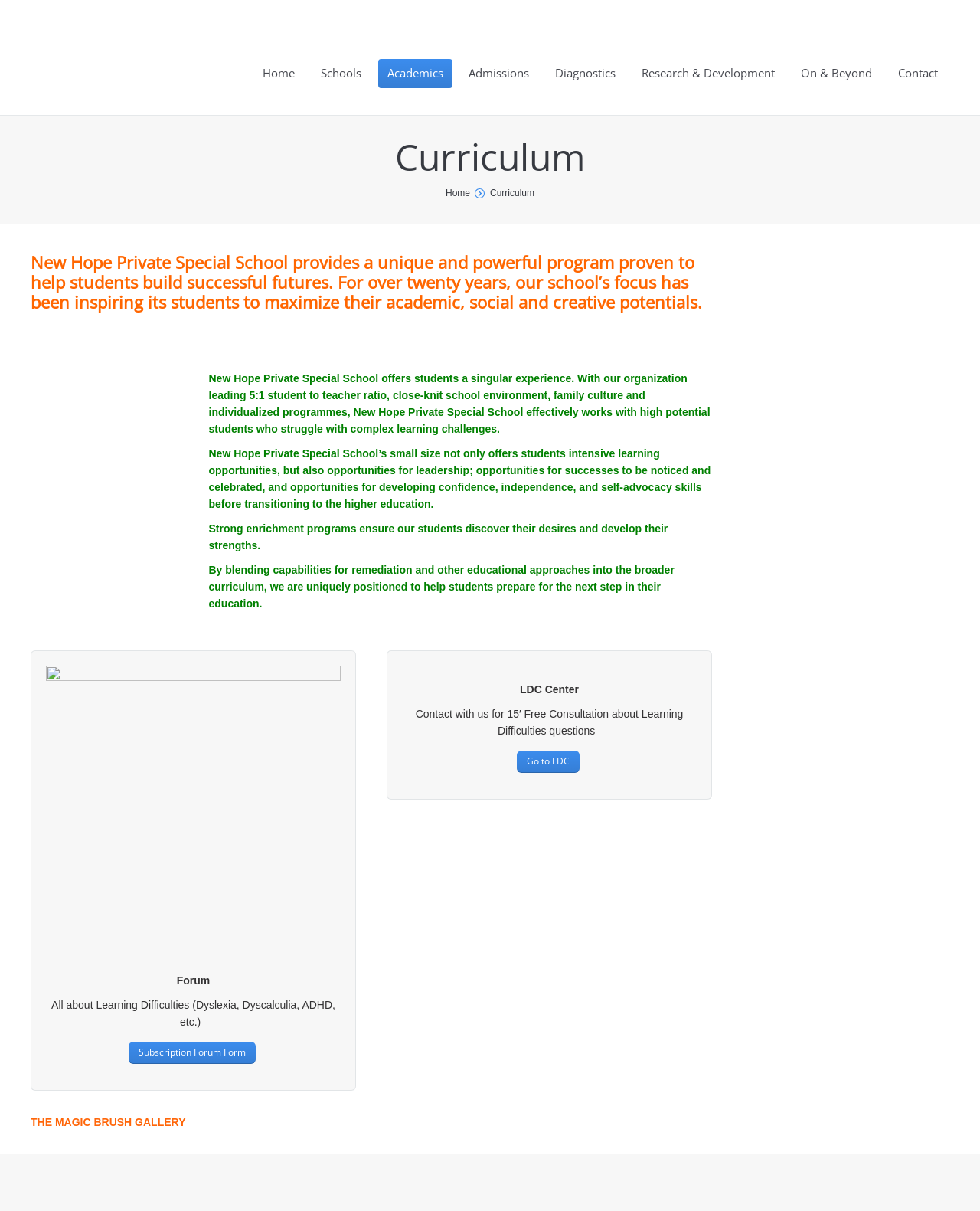What is the name of the gallery?
Based on the image, give a concise answer in the form of a single word or short phrase.

THE MAGIC BRUSH GALLERY